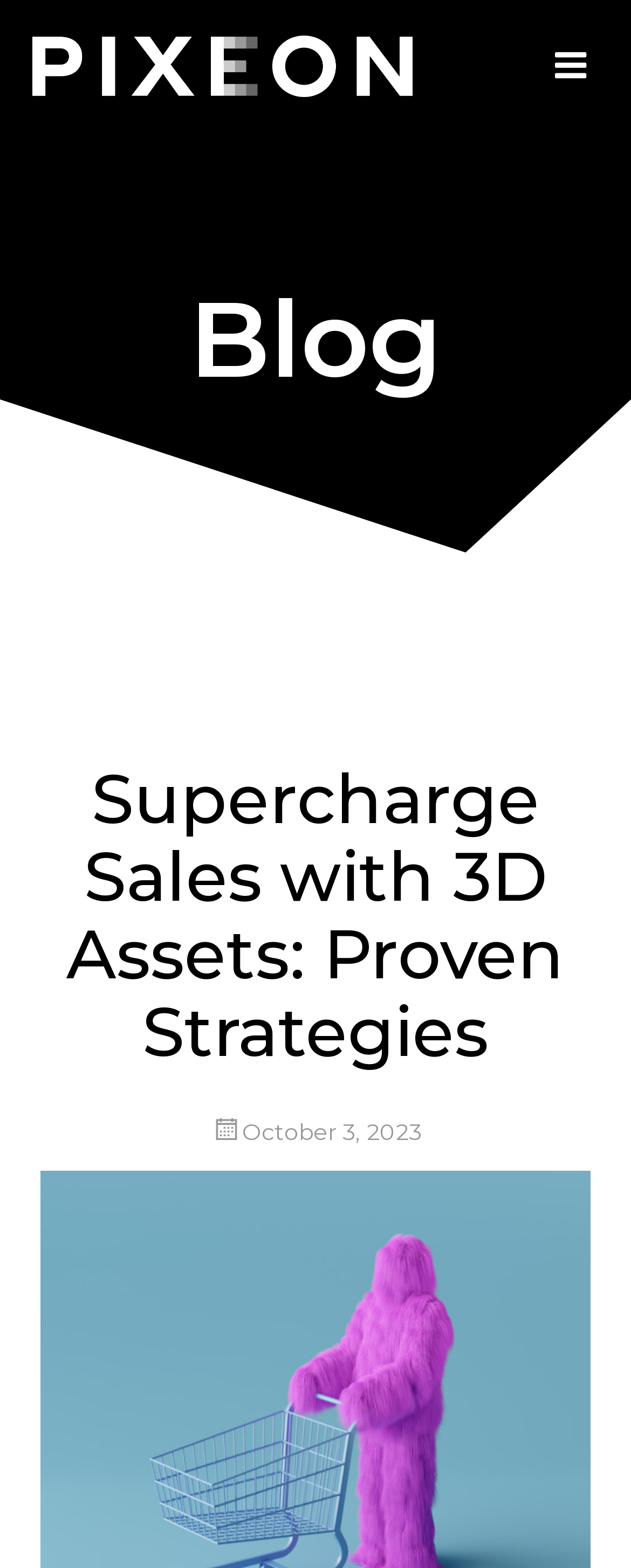Consider the image and give a detailed and elaborate answer to the question: 
What is the category of the blog post?

Based on the webpage, I can see a heading 'Blog' and a link 'Supercharge Sales with 3D Assets: Proven Strategies' which suggests that the blog post is related to sales. Therefore, the category of the blog post is sales.